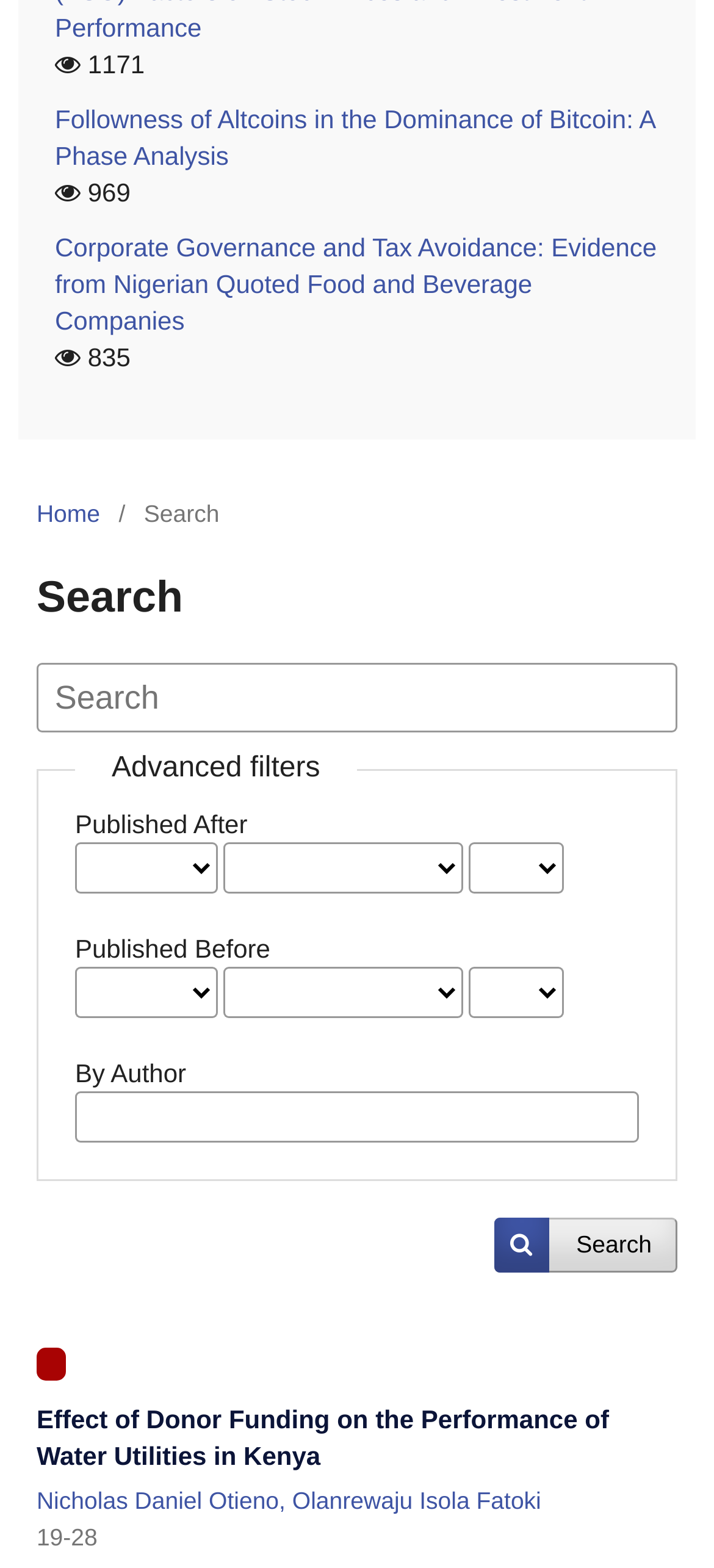Identify the bounding box coordinates for the region to click in order to carry out this instruction: "Read the article 'Effect of Donor Funding on the Performance of Water Utilities in Kenya'". Provide the coordinates using four float numbers between 0 and 1, formatted as [left, top, right, bottom].

[0.051, 0.896, 0.853, 0.938]